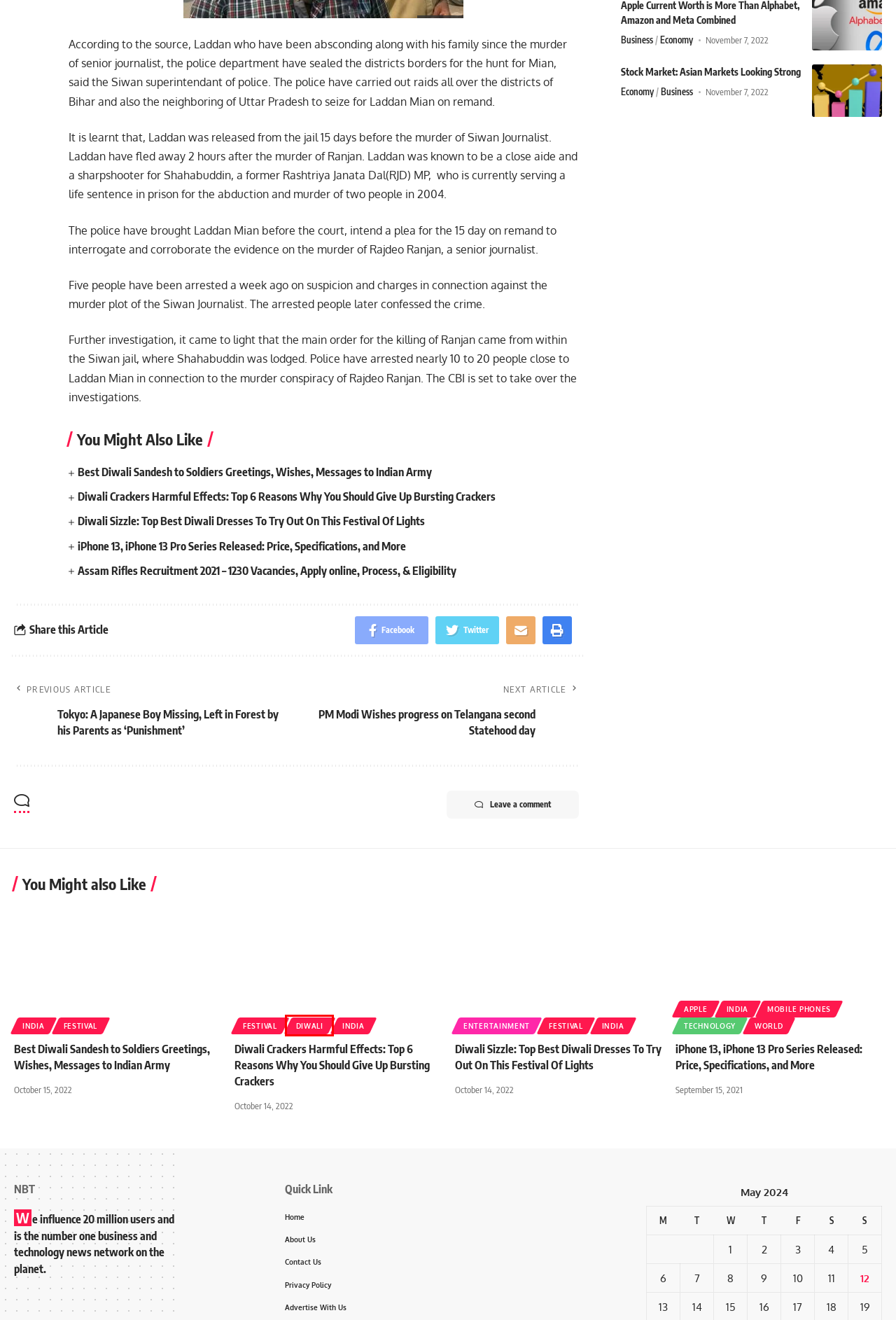Evaluate the webpage screenshot and identify the element within the red bounding box. Select the webpage description that best fits the new webpage after clicking the highlighted element. Here are the candidates:
A. Diwali - NorthBridge Times
B. Best Diwali Dresses: Beautiful Traditional Dresses To Try
C. Contact Us - NorthBridge Times
D. Privacy Policy - NorthBridge Times
E. Assam Rifles Recruitment 2021 - 1230 Vacancies, Applying & Eligibility
F. Tokyo: A Japanese Boy Missing, Left in Forest by his Parents as 'Punishment'
G. Advertise With Us - NorthBridge Times
H. Apple - NorthBridge Times

A